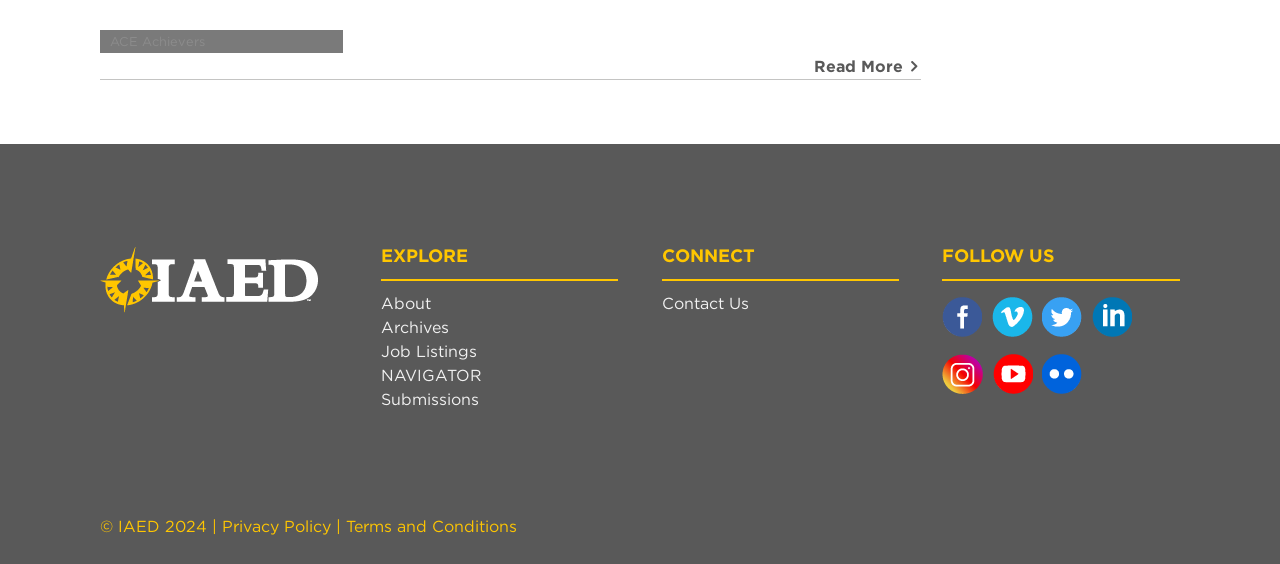Locate the bounding box coordinates of the element's region that should be clicked to carry out the following instruction: "Visit About page". The coordinates need to be four float numbers between 0 and 1, i.e., [left, top, right, bottom].

[0.297, 0.518, 0.483, 0.561]